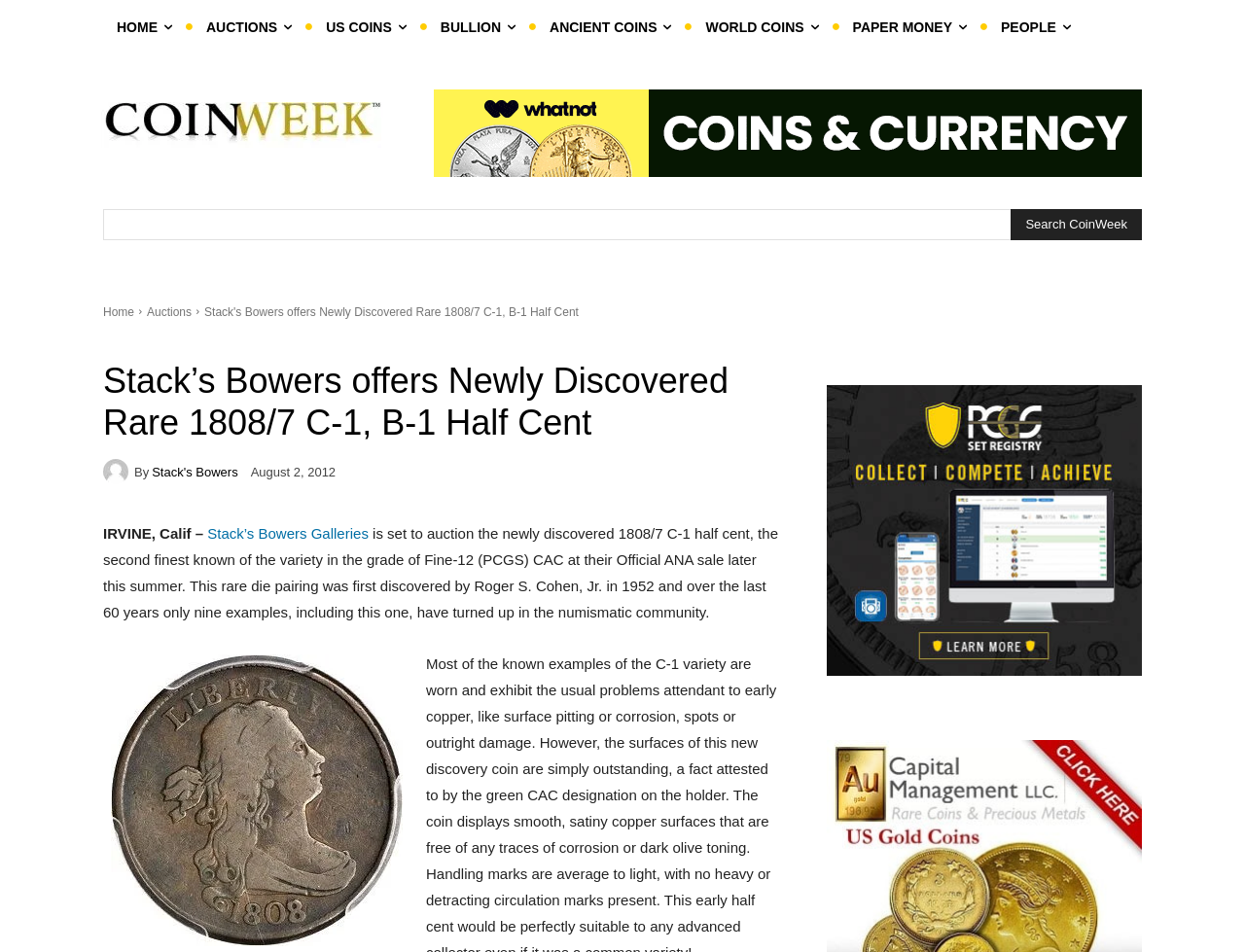Find the bounding box coordinates for the area that must be clicked to perform this action: "Learn more about the 'PCGS Set Registry'".

[0.664, 0.706, 0.917, 0.723]